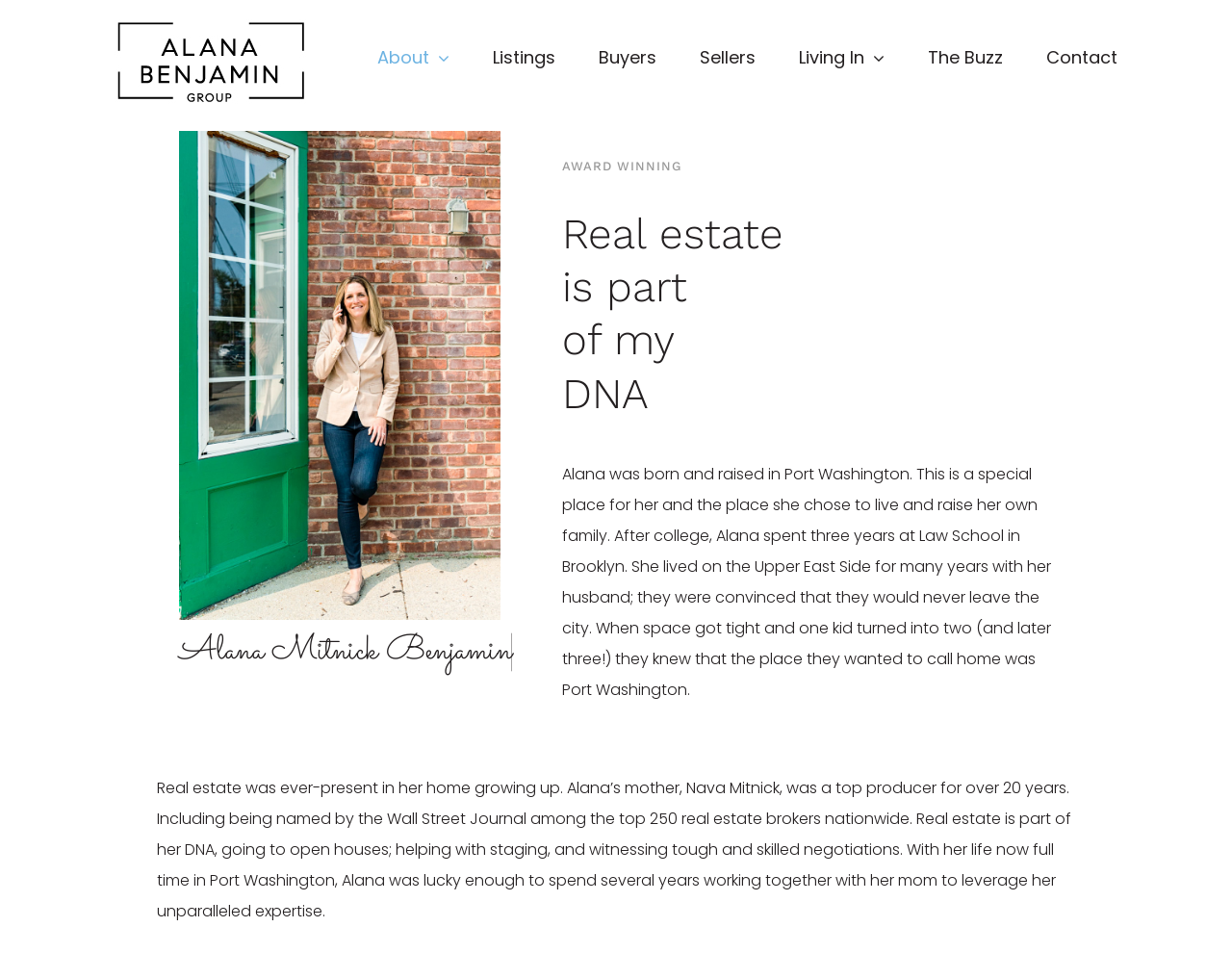Return the bounding box coordinates of the UI element that corresponds to this description: "The Buzz". The coordinates must be given as four float numbers in the range of 0 and 1, [left, top, right, bottom].

[0.753, 0.0, 0.814, 0.121]